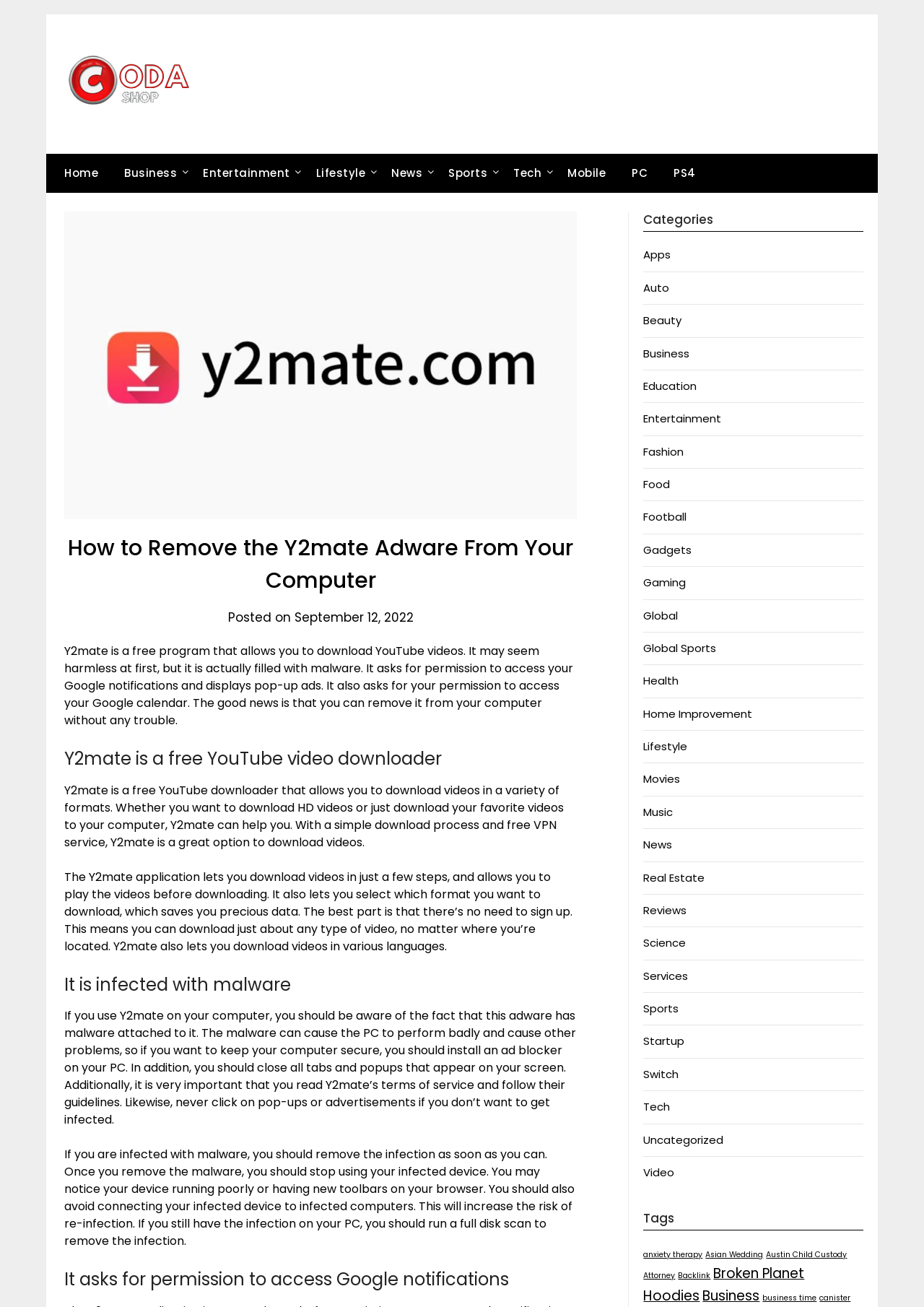Using the information in the image, give a detailed answer to the following question: What is Y2mate?

According to the webpage, Y2mate is a free program that allows users to download YouTube videos. It is described as a free YouTube video downloader that can download videos in various formats.